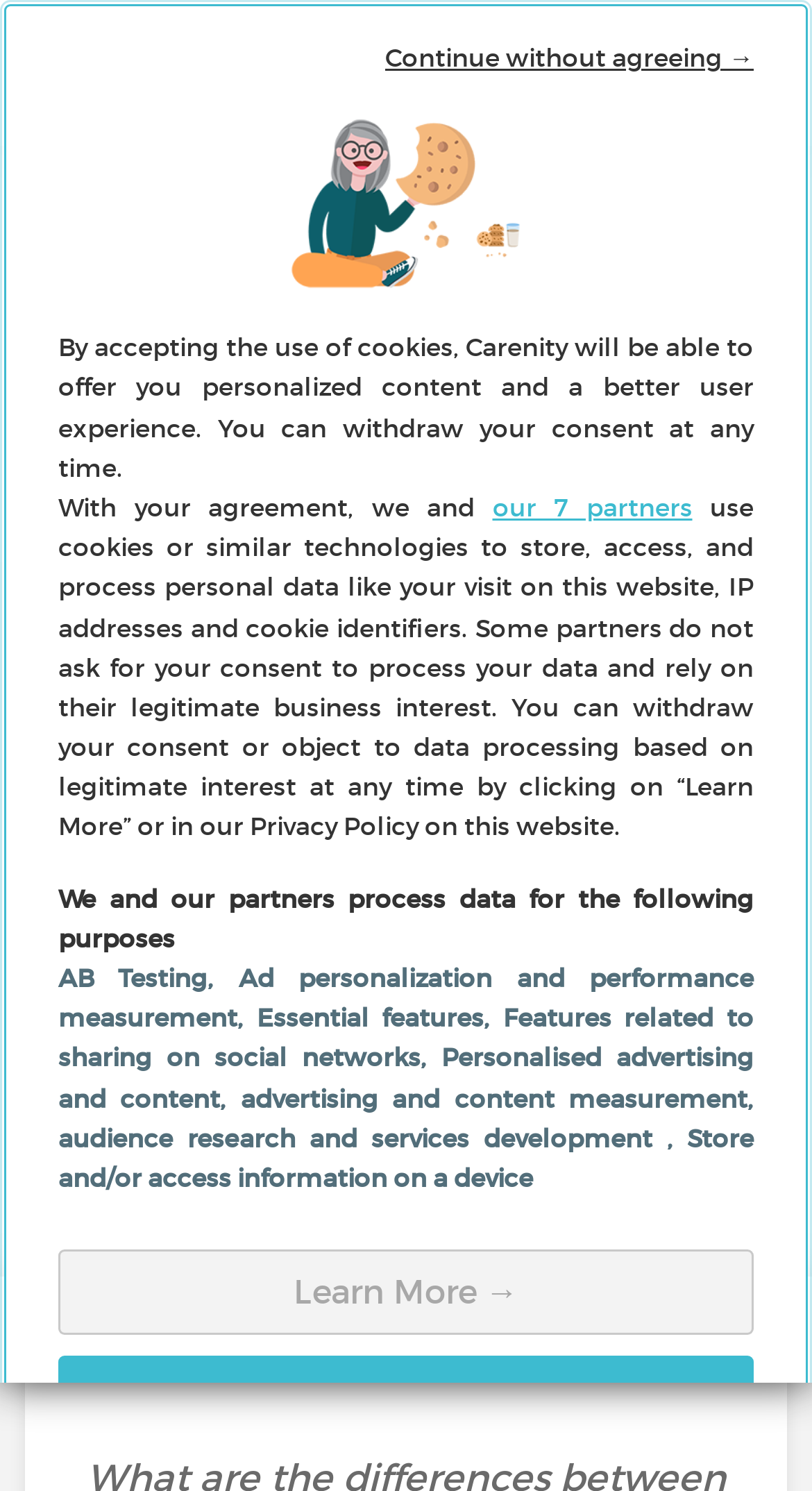Please analyze the image and provide a thorough answer to the question:
What is the title of the article?

I found the title of the article by looking at the heading element with the text 'COVID-19 AND THE FLU: WHAT ARE THE DIFFERENCES?' which is a clear indication of the article title.